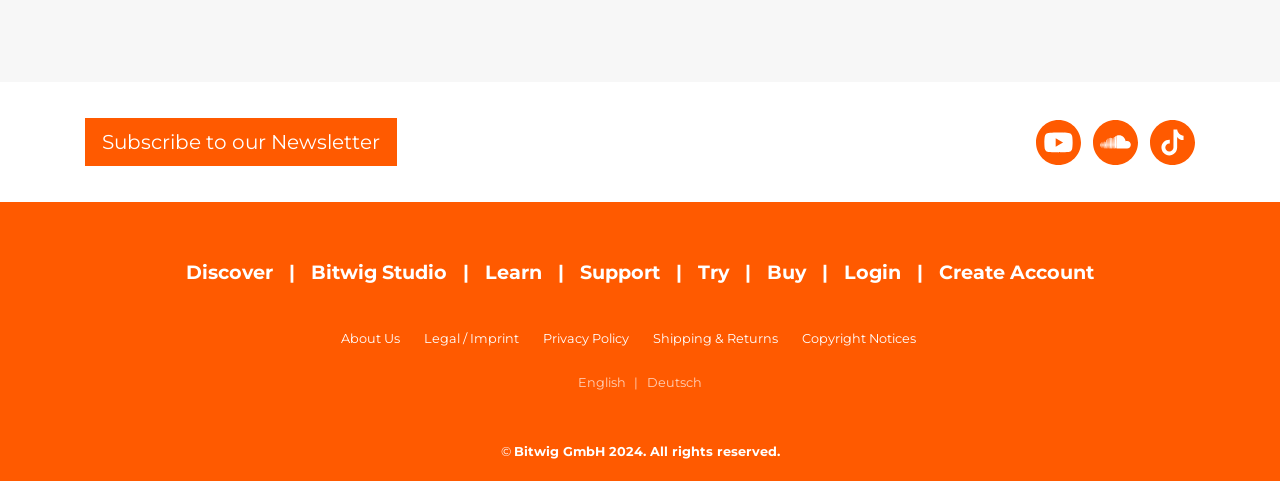Give a one-word or short phrase answer to this question: 
What is the company name mentioned in the footer?

Bitwig GmbH